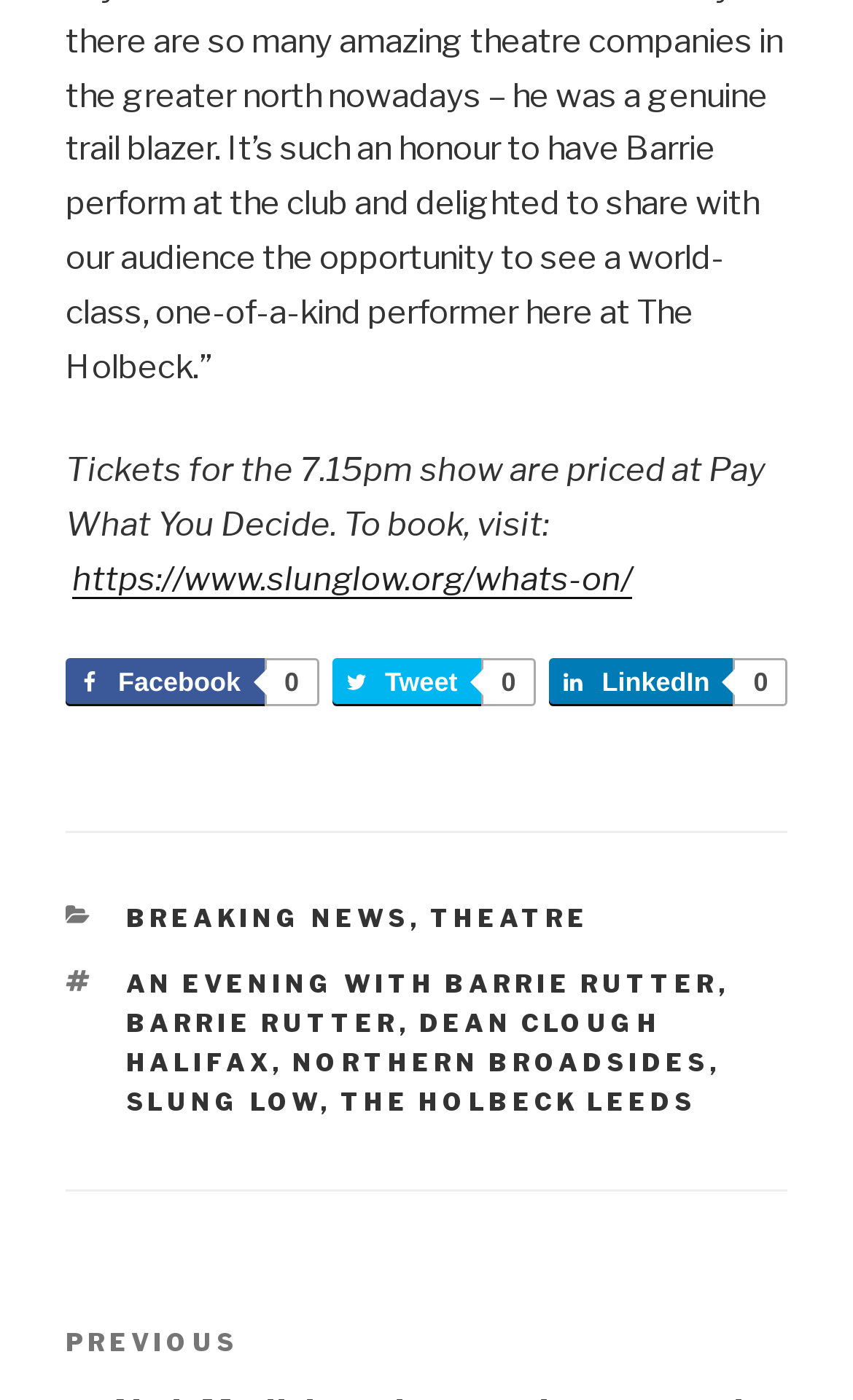Respond to the question below with a single word or phrase: How many tags are there?

5